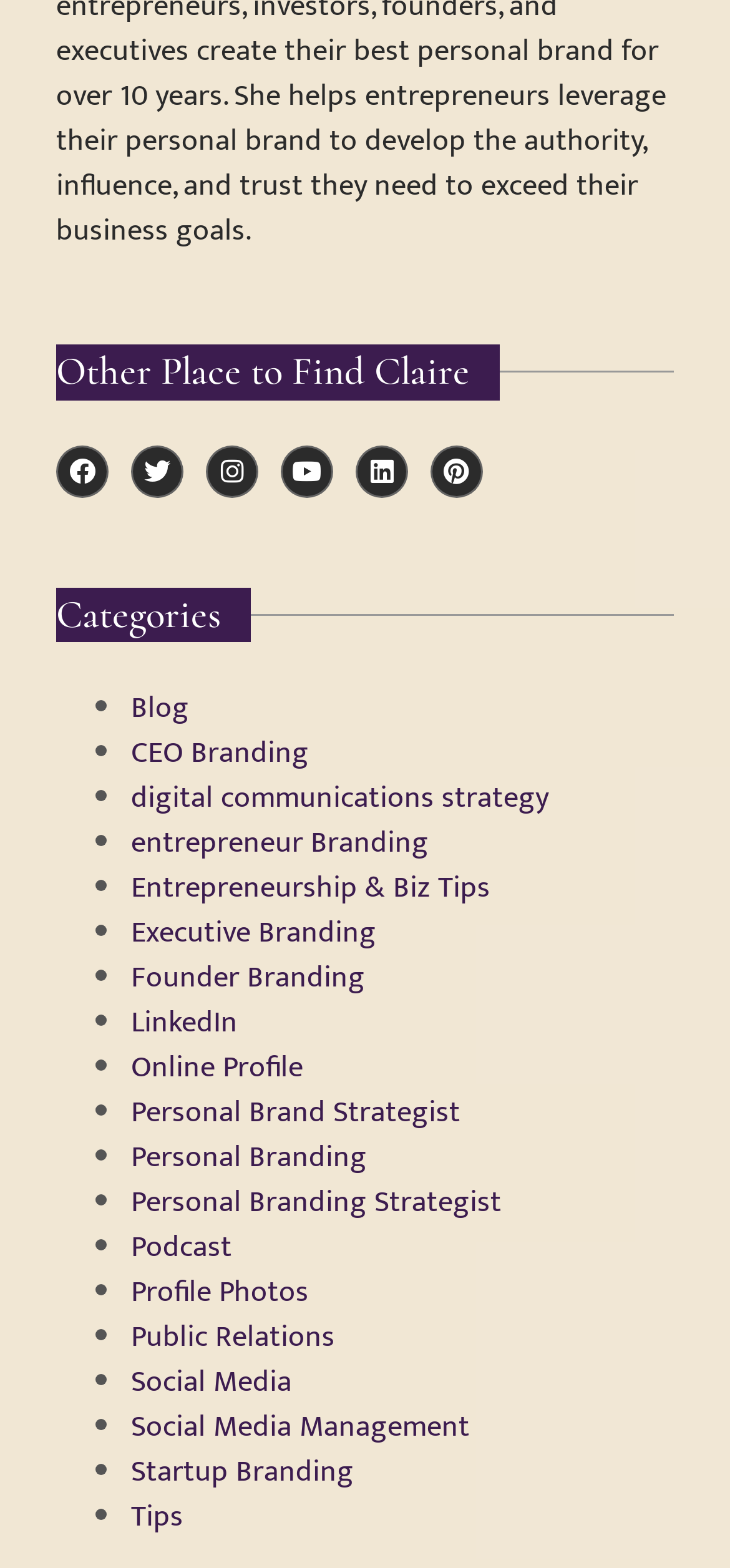Predict the bounding box coordinates of the area that should be clicked to accomplish the following instruction: "Check out Claire's YouTube channel". The bounding box coordinates should consist of four float numbers between 0 and 1, i.e., [left, top, right, bottom].

[0.385, 0.284, 0.456, 0.317]